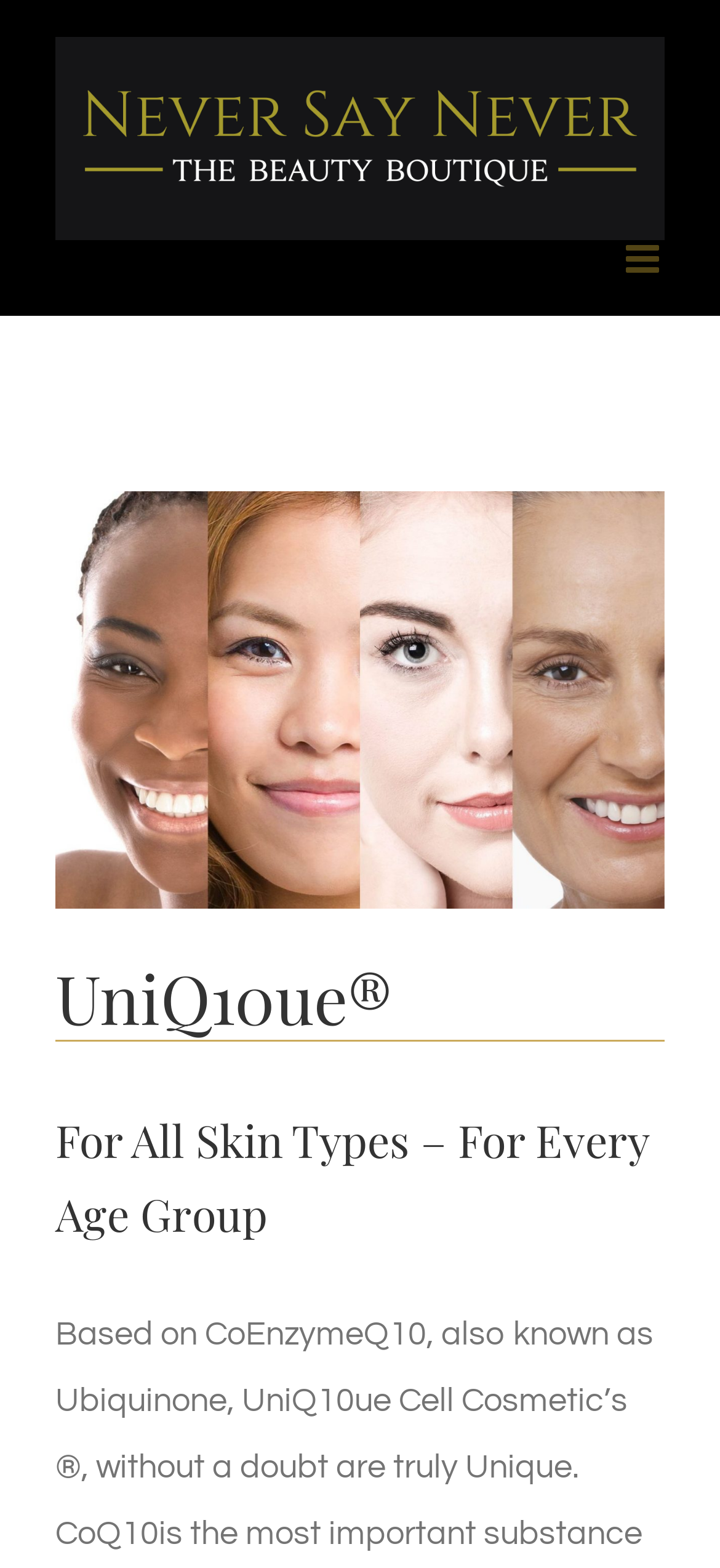Carefully examine the image and provide an in-depth answer to the question: What is the purpose of the toggle button?

The purpose of the toggle button is to 'Toggle mobile menu' which is a link element located at the top right corner of the webpage, with a bounding box of [0.869, 0.153, 0.923, 0.178].